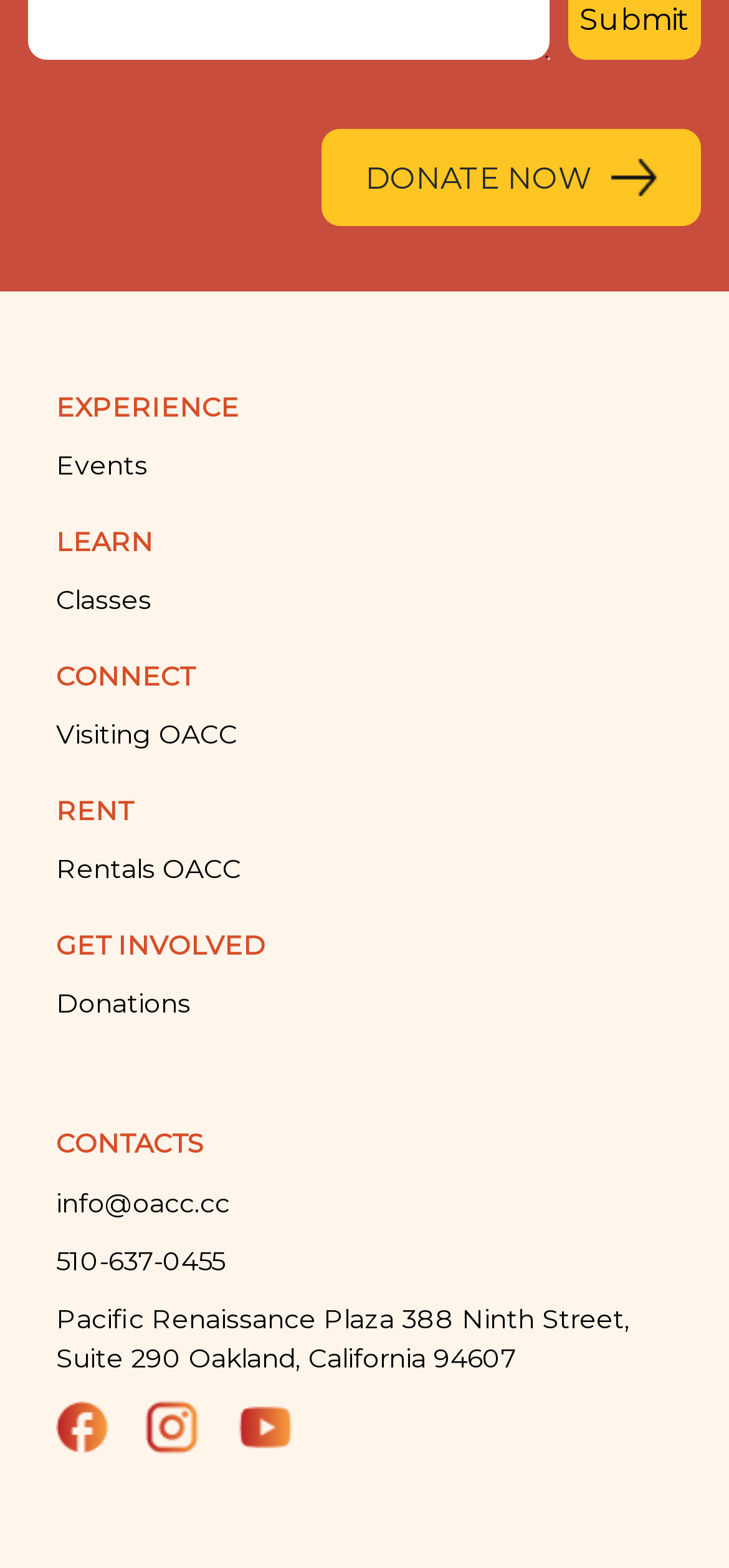Can you pinpoint the bounding box coordinates for the clickable element required for this instruction: "Learn about classes"? The coordinates should be four float numbers between 0 and 1, i.e., [left, top, right, bottom].

[0.077, 0.372, 0.208, 0.393]